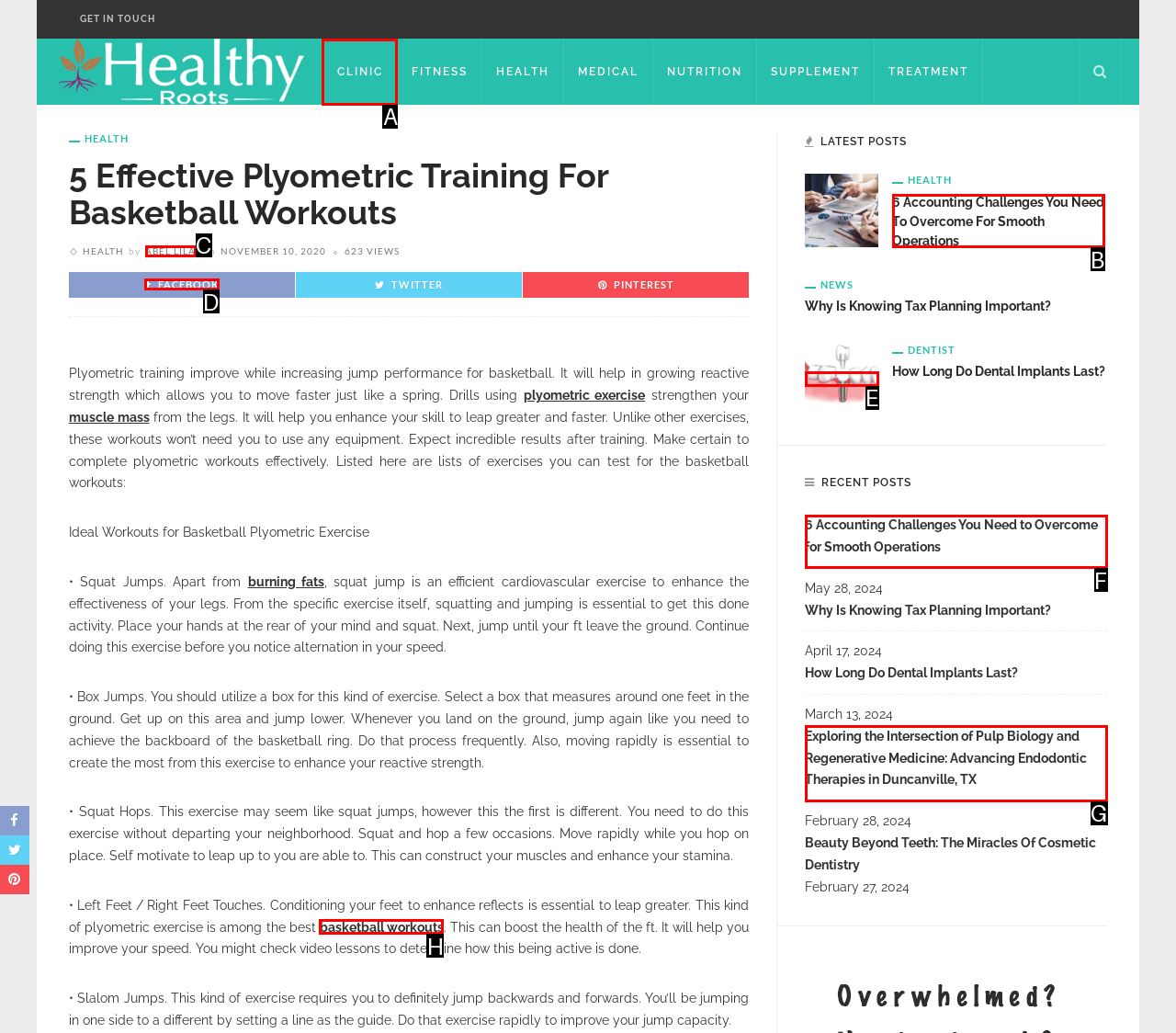Determine the letter of the element to click to accomplish this task: Share on FACEBOOK. Respond with the letter.

D